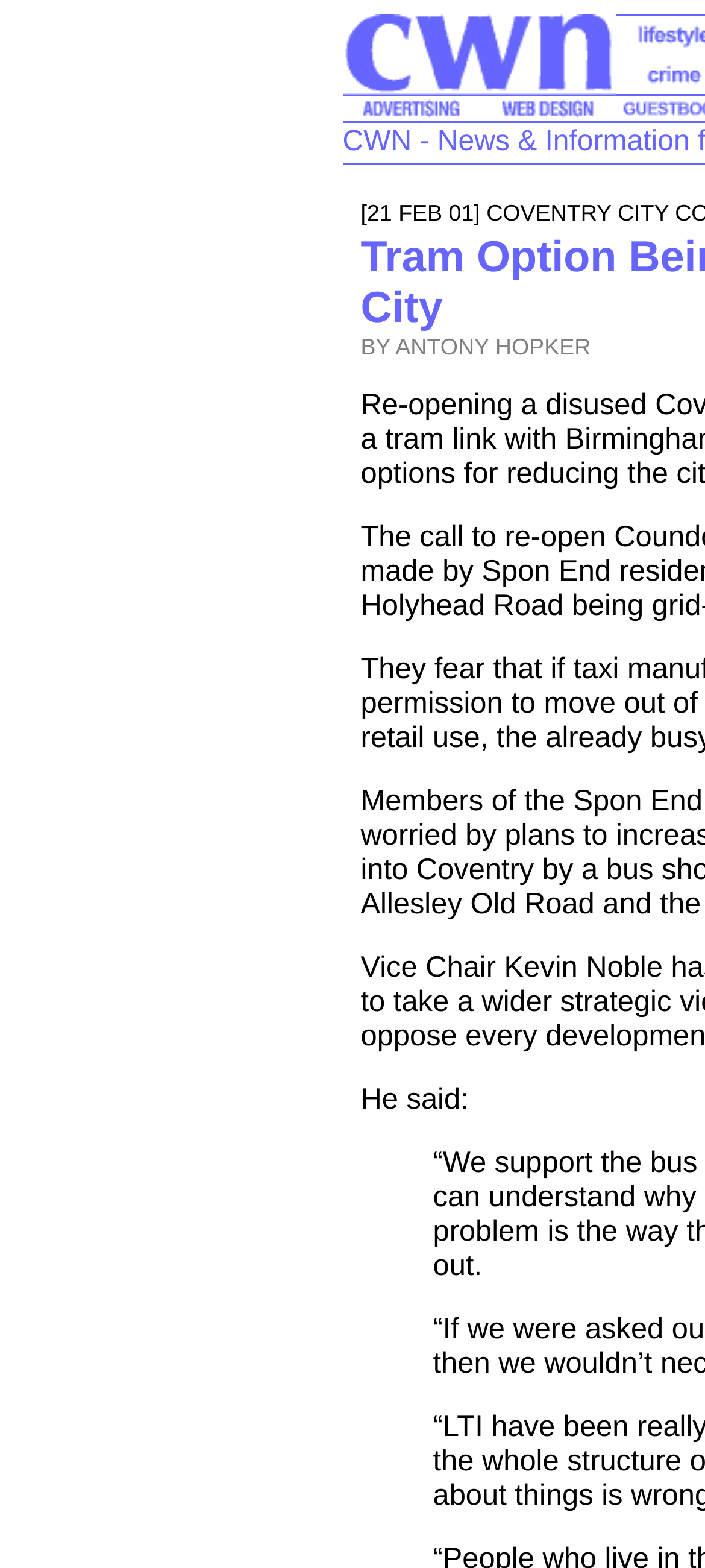How many links are in the top menu?
Based on the image, provide your answer in one word or phrase.

2